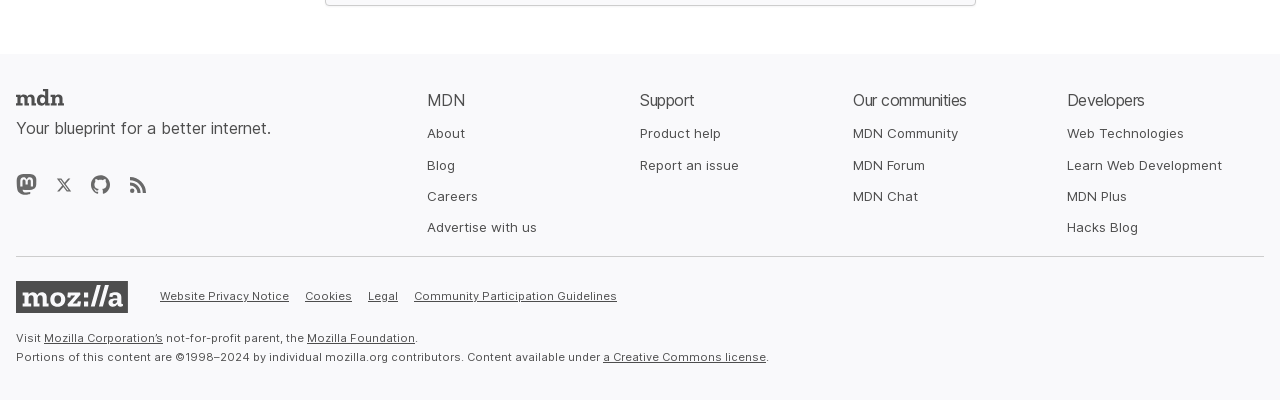What is the name of the website?
Refer to the image and give a detailed response to the question.

The name of the website can be determined by looking at the heading element with the text 'MDN' located at [0.333, 0.216, 0.487, 0.286]. This is likely the title of the website.